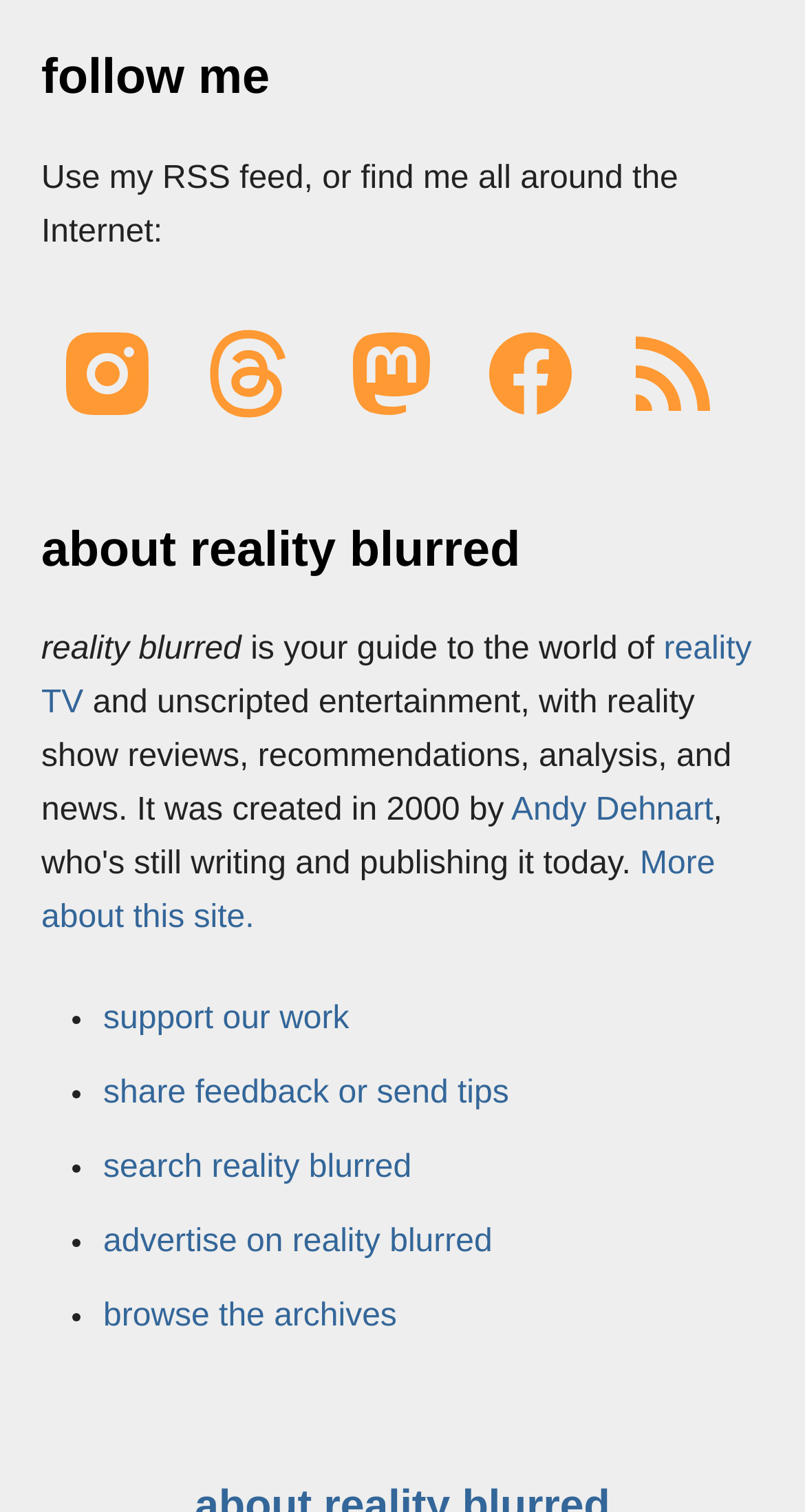From the webpage screenshot, predict the bounding box of the UI element that matches this description: "Andy Dehnart on Threads".

[0.227, 0.273, 0.391, 0.296]